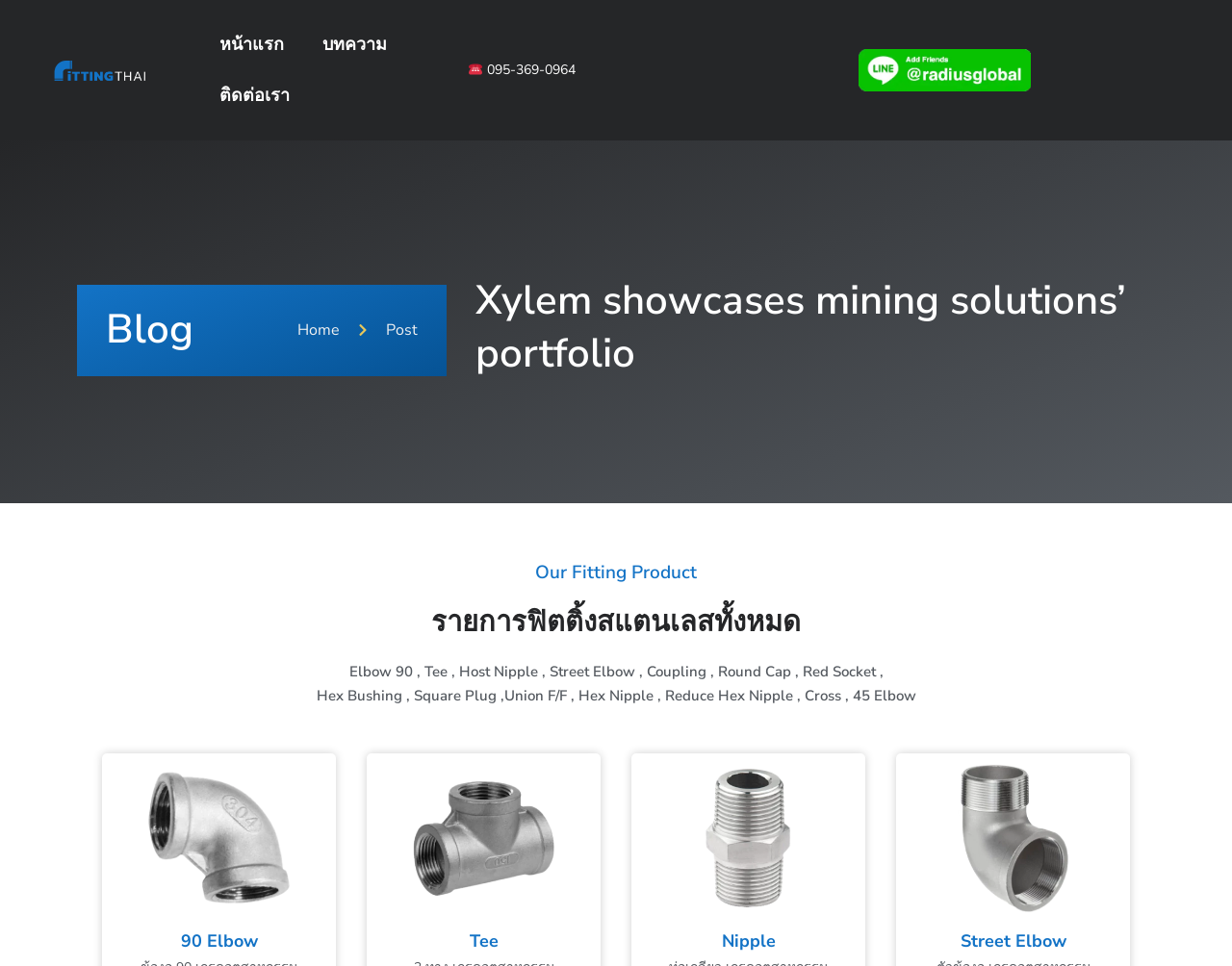What is the category of the blog post listed on the webpage? Observe the screenshot and provide a one-word or short phrase answer.

Mining solutions